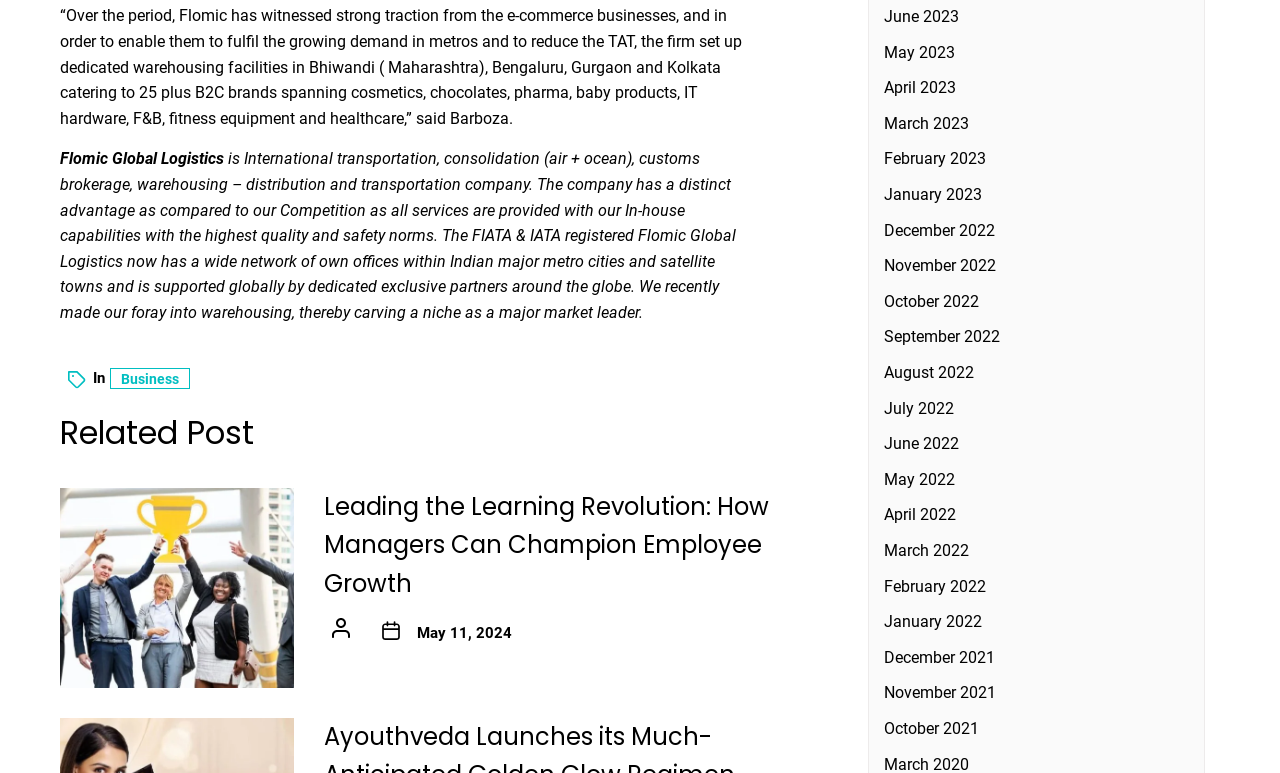Pinpoint the bounding box coordinates of the clickable element to carry out the following instruction: "Click on 'Business'."

[0.086, 0.476, 0.148, 0.503]